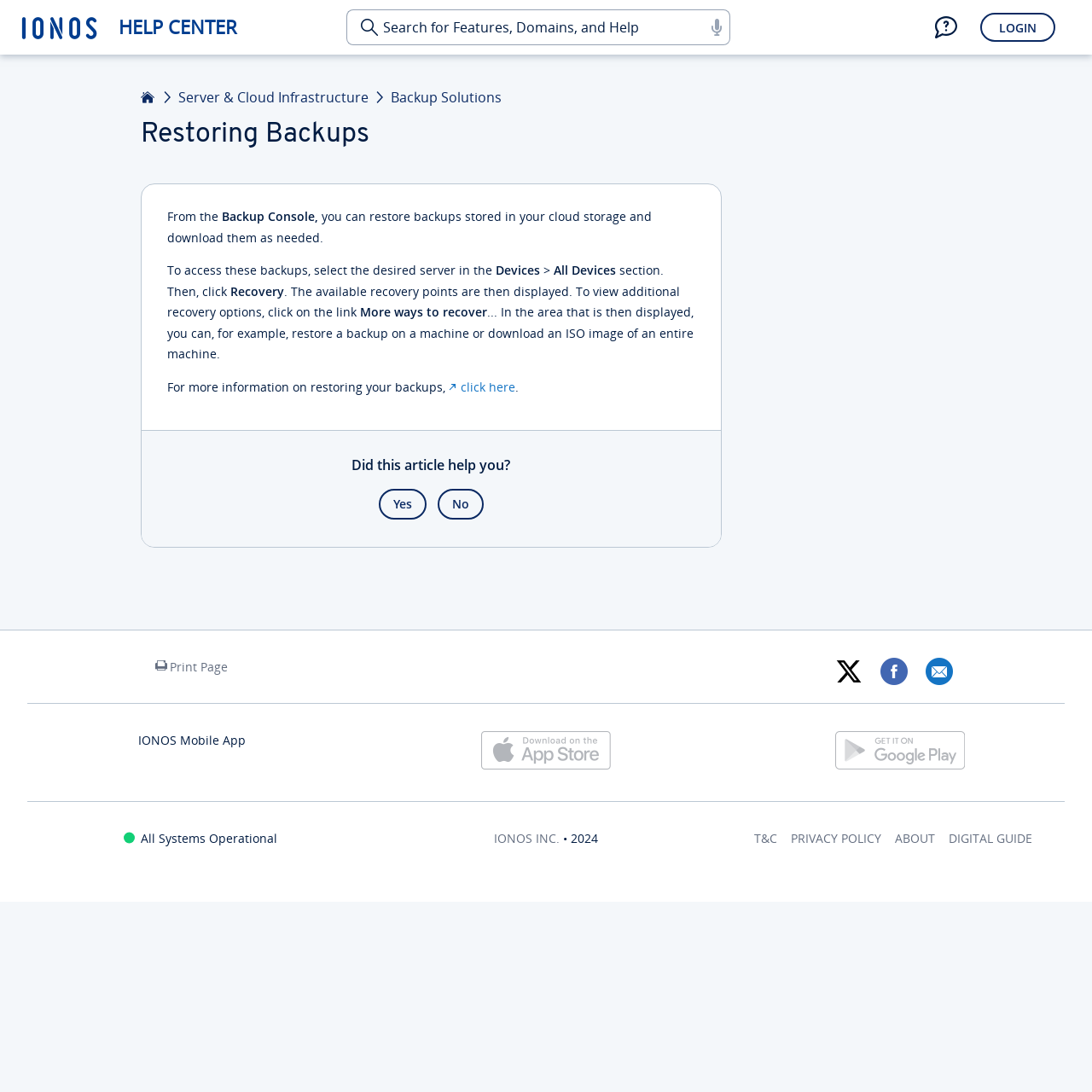Reply to the question below using a single word or brief phrase:
What is the purpose of the 'More ways to recover' link?

View additional recovery options